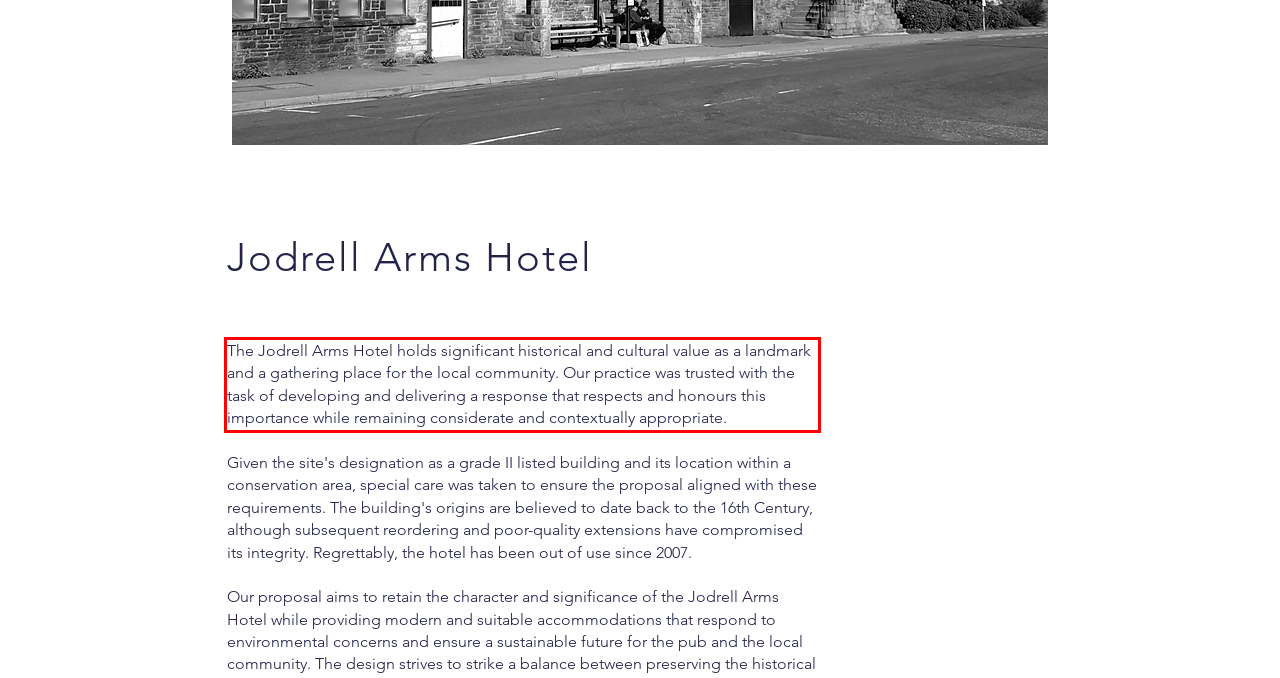Please analyze the provided webpage screenshot and perform OCR to extract the text content from the red rectangle bounding box.

The Jodrell Arms Hotel holds significant historical and cultural value as a landmark and a gathering place for the local community. Our practice was trusted with the task of developing and delivering a response that respects and honours this importance while remaining considerate and contextually appropriate.